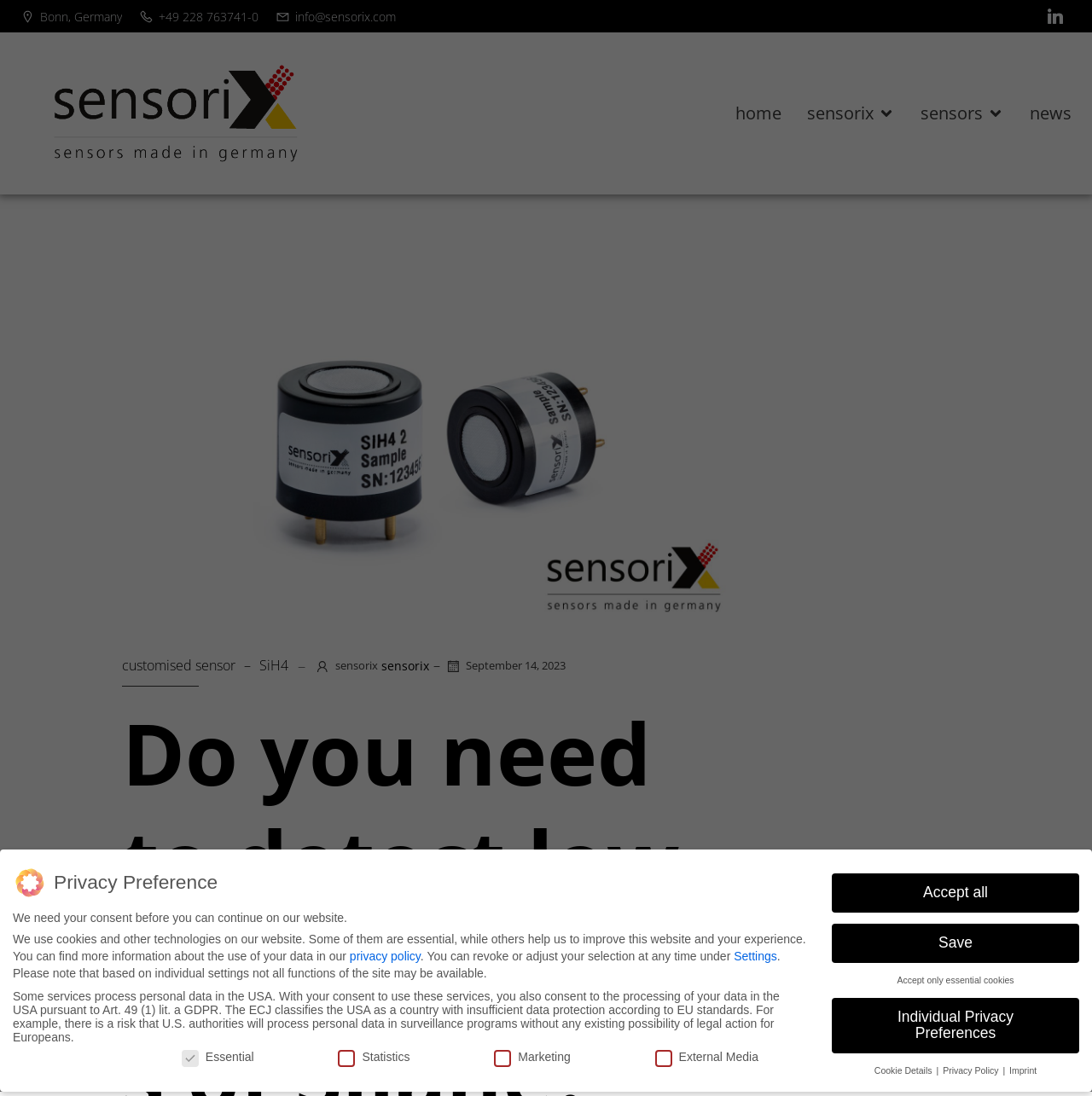Identify the bounding box coordinates for the UI element described as follows: "Accept only essential cookies". Ensure the coordinates are four float numbers between 0 and 1, formatted as [left, top, right, bottom].

[0.821, 0.889, 0.929, 0.899]